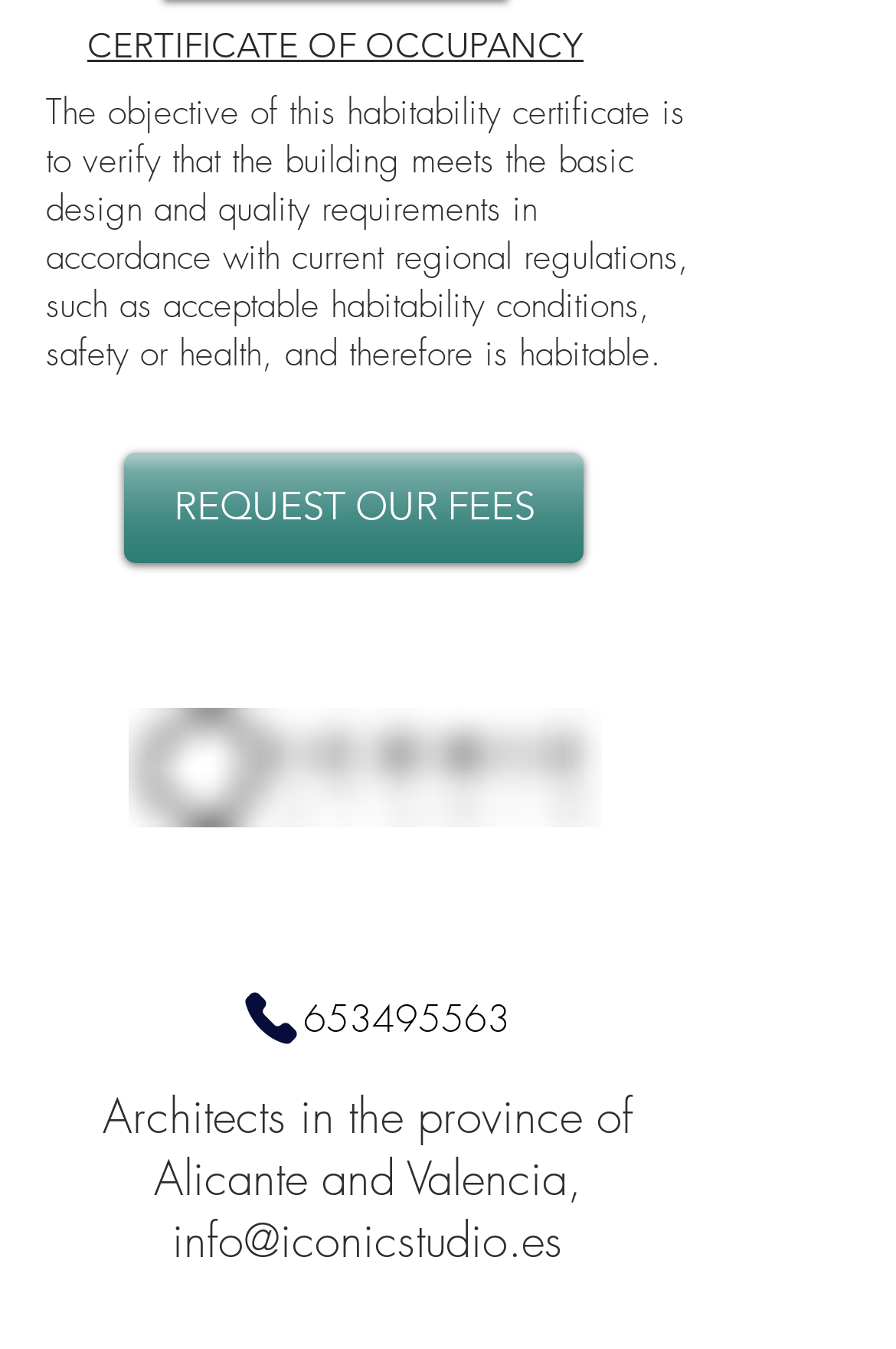Identify the bounding box coordinates of the section to be clicked to complete the task described by the following instruction: "Open Facebook". The coordinates should be four float numbers between 0 and 1, formatted as [left, top, right, bottom].

[0.044, 0.59, 0.108, 0.633]